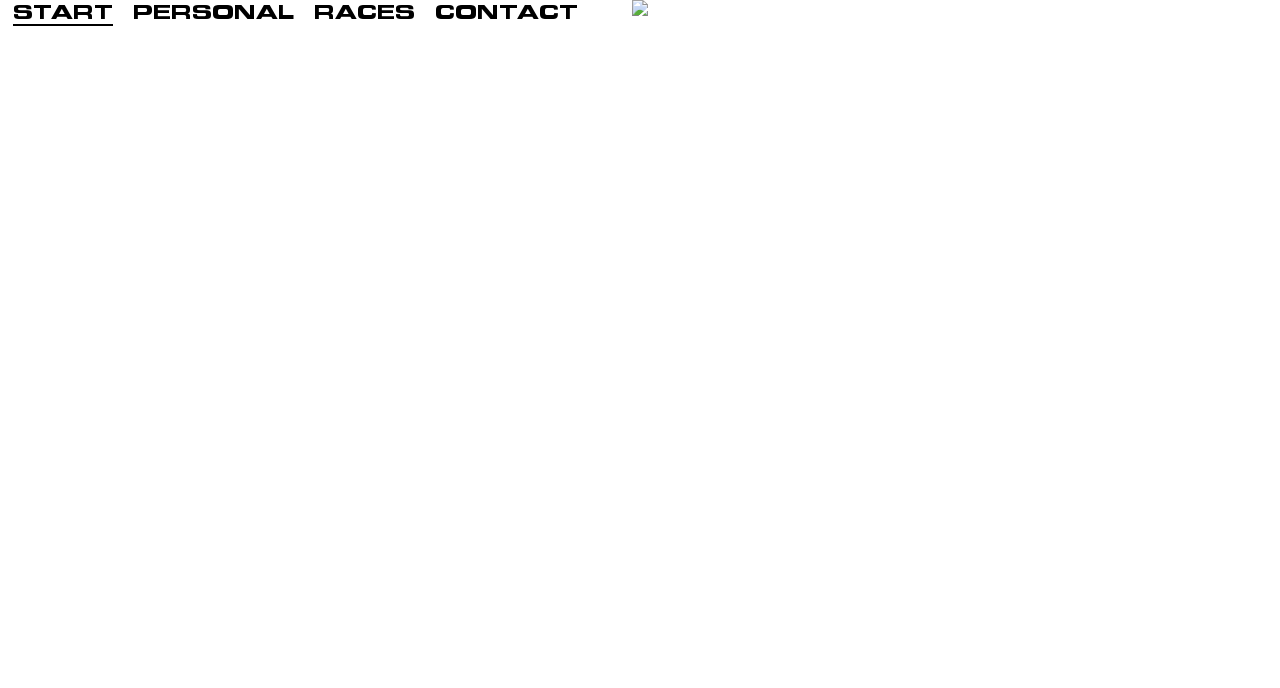Give a concise answer using one word or a phrase to the following question:
How many links are there in the top navigation bar?

4